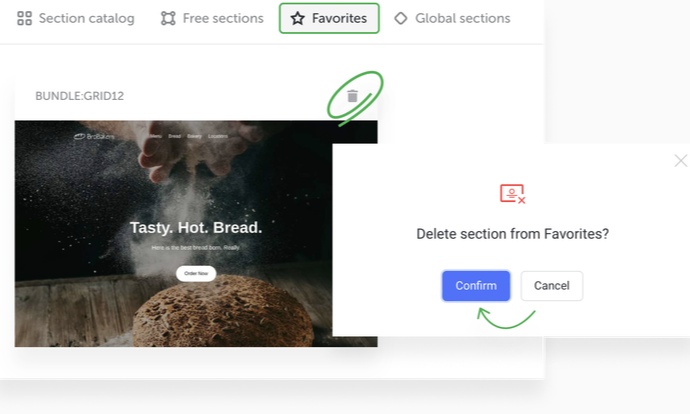Answer the question below using just one word or a short phrase: 
What is the purpose of the recycling bin icon above the section?

Delete from Favorites